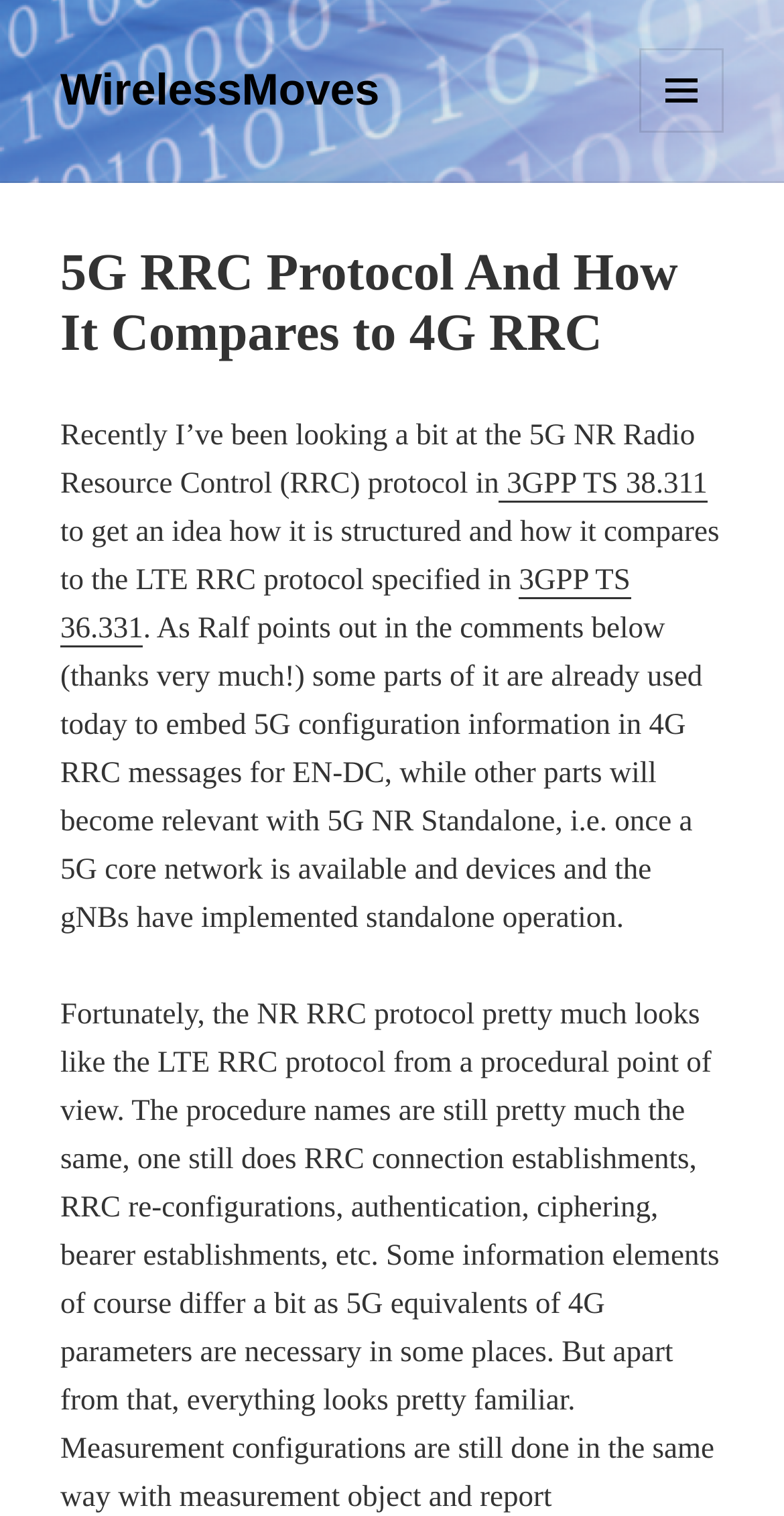What is the reference for LTE RRC protocol?
Please provide a comprehensive and detailed answer to the question.

The reference for the LTE RRC protocol is 3GPP TS 36.331, as mentioned in the article and linked as a reference.